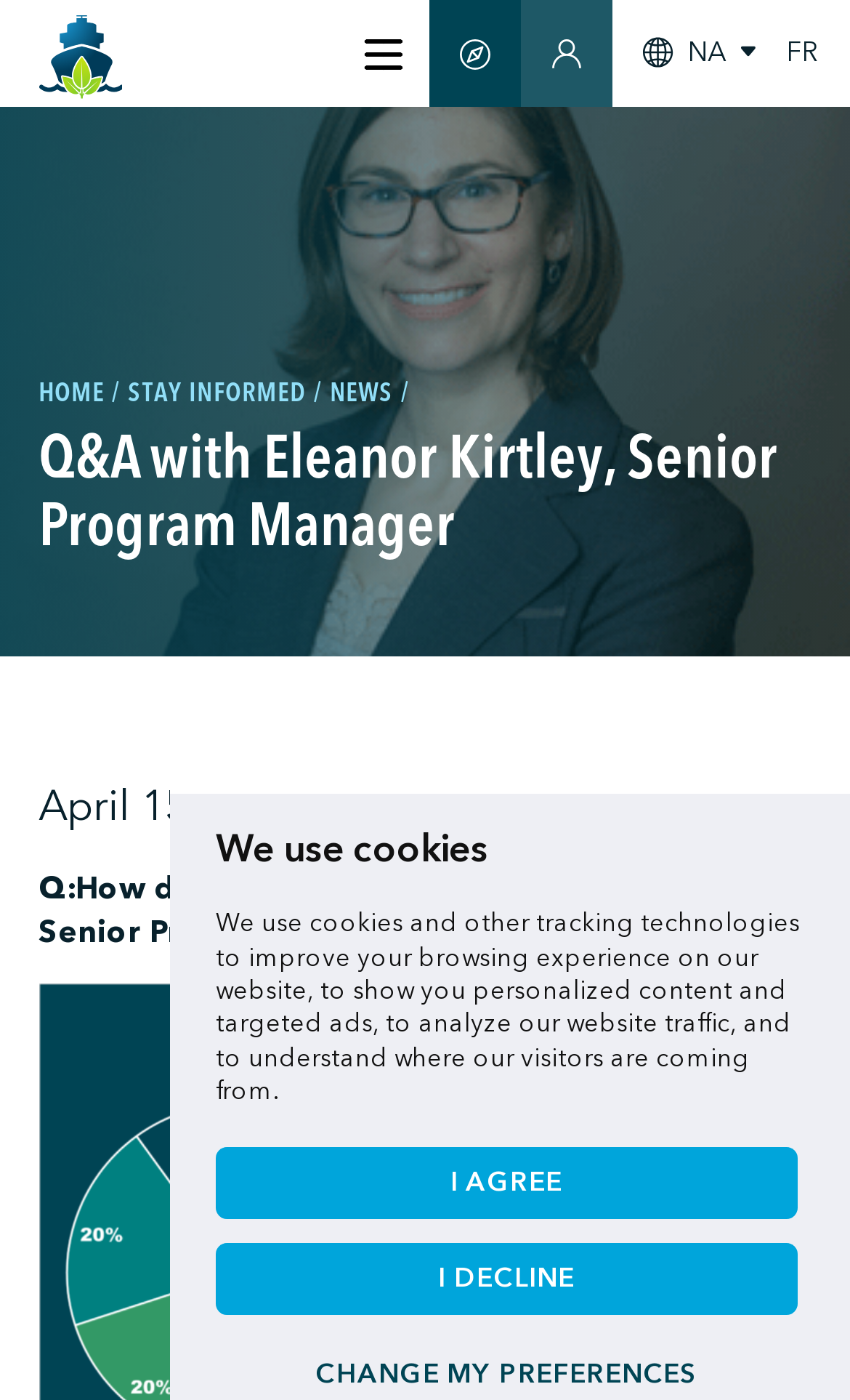Summarize the webpage comprehensively, mentioning all visible components.

The webpage is a Q&A session with Eleanor Kirtley, Senior Program Manager. At the top, there is a notification about cookies and tracking technologies, accompanied by two buttons, "I AGREE" and "I DECLINE". Below this, there is a navigation menu with links to "Home", "ABOUT US", "CERTIFICATION", "MEMBERS", "GREENTECH", and "STAY INFORMED". Each of these links has a corresponding button with a dropdown menu.

On the top-left corner, there is a logo image, and next to it, a link to "Home". On the top-right corner, there is a search bar with a textbox and a button. Below the navigation menu, there are three buttons with images, followed by links to "SMART GUIDE", "MEMBERS SECTION", and an image.

The main content of the webpage starts with a heading "Q&A with Eleanor Kirtley, Senior Program Manager", followed by a date "April 15, 2021". The Q&A session begins with a question "How do you spend your time as Green Marine Senior Program Manager?"